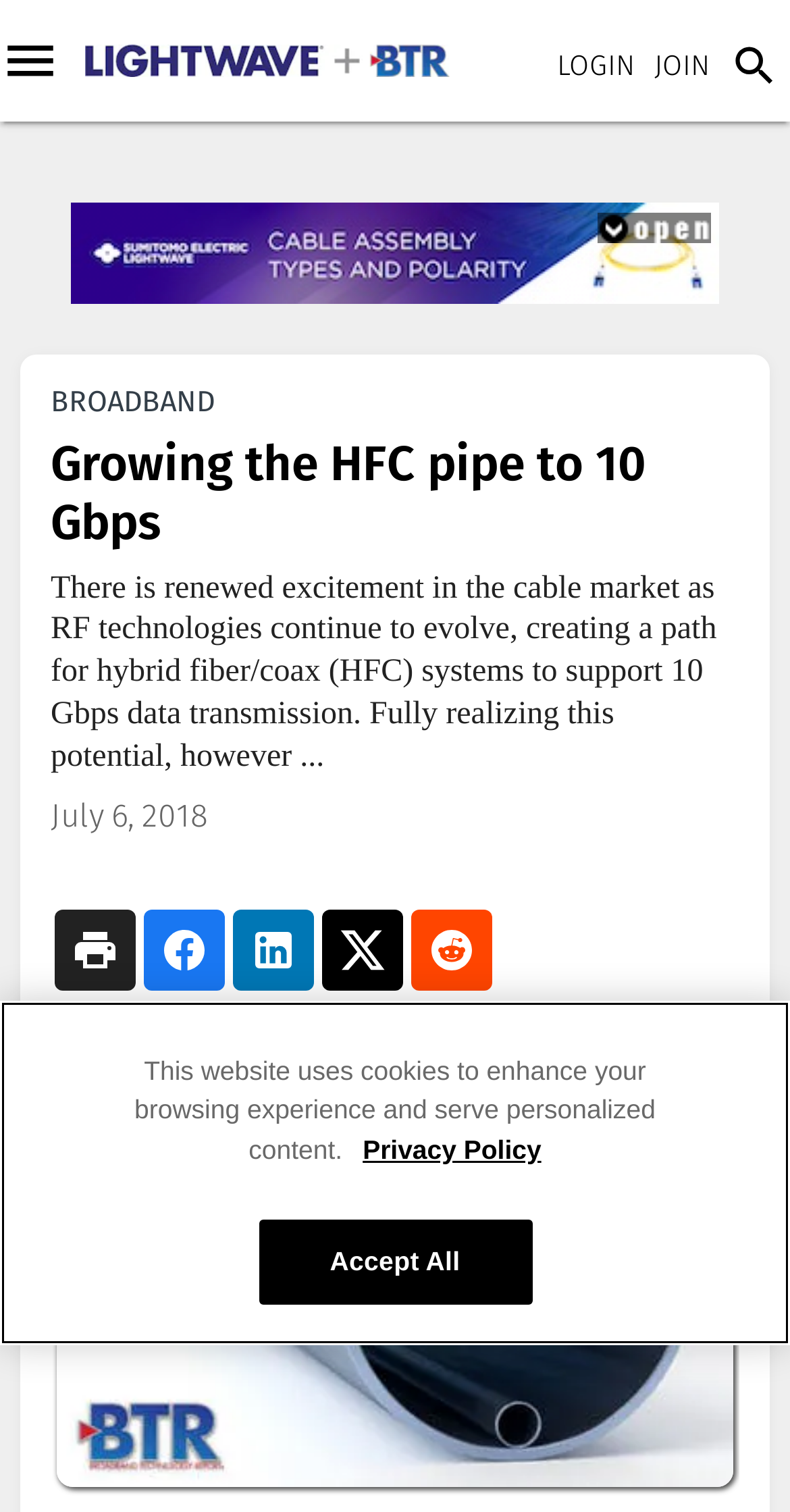Please identify the bounding box coordinates of the element's region that needs to be clicked to fulfill the following instruction: "Login to the website". The bounding box coordinates should consist of four float numbers between 0 and 1, i.e., [left, top, right, bottom].

[0.705, 0.031, 0.803, 0.054]